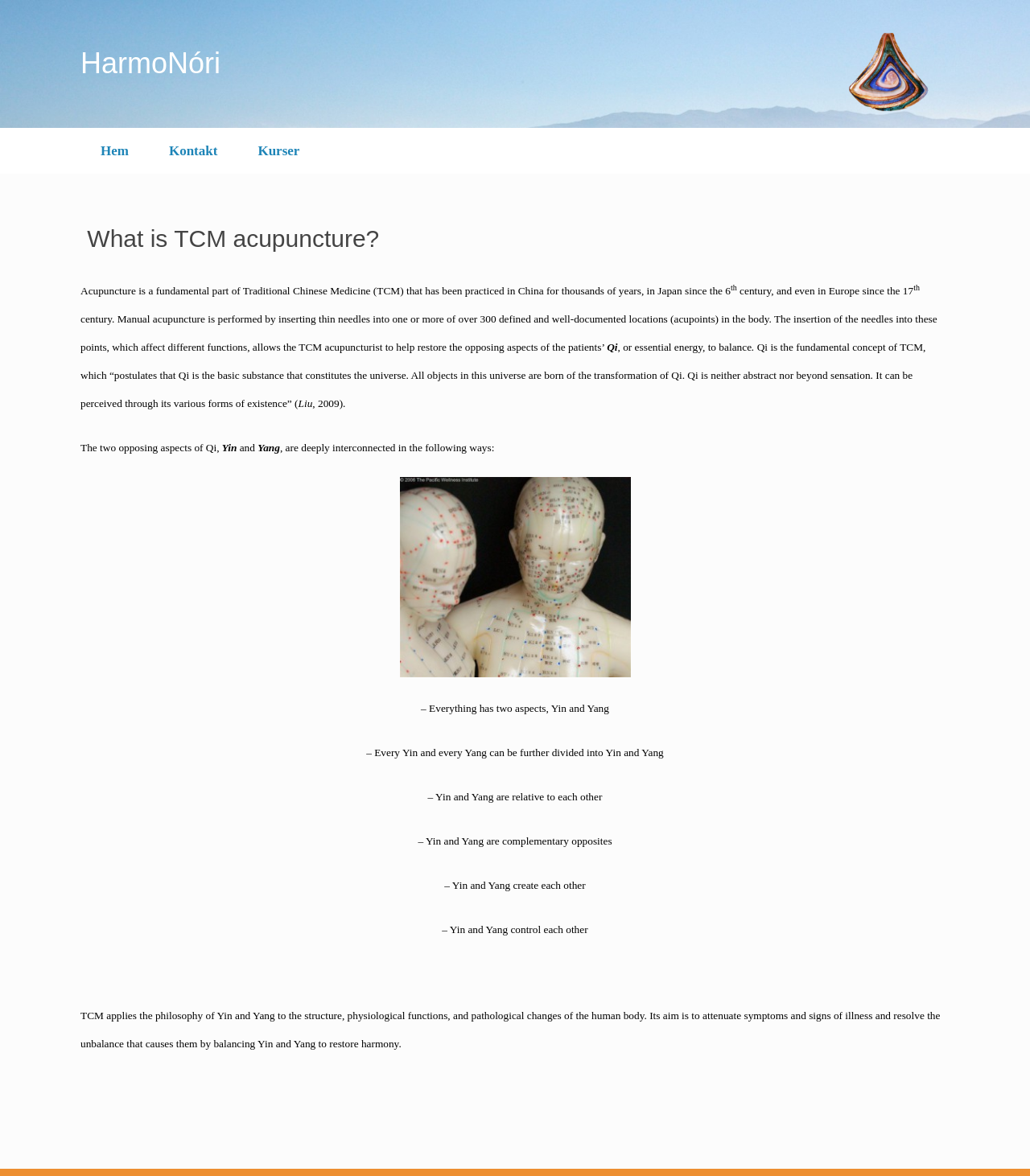Give a one-word or one-phrase response to the question:
How many acupoints are there in the body?

Over 300